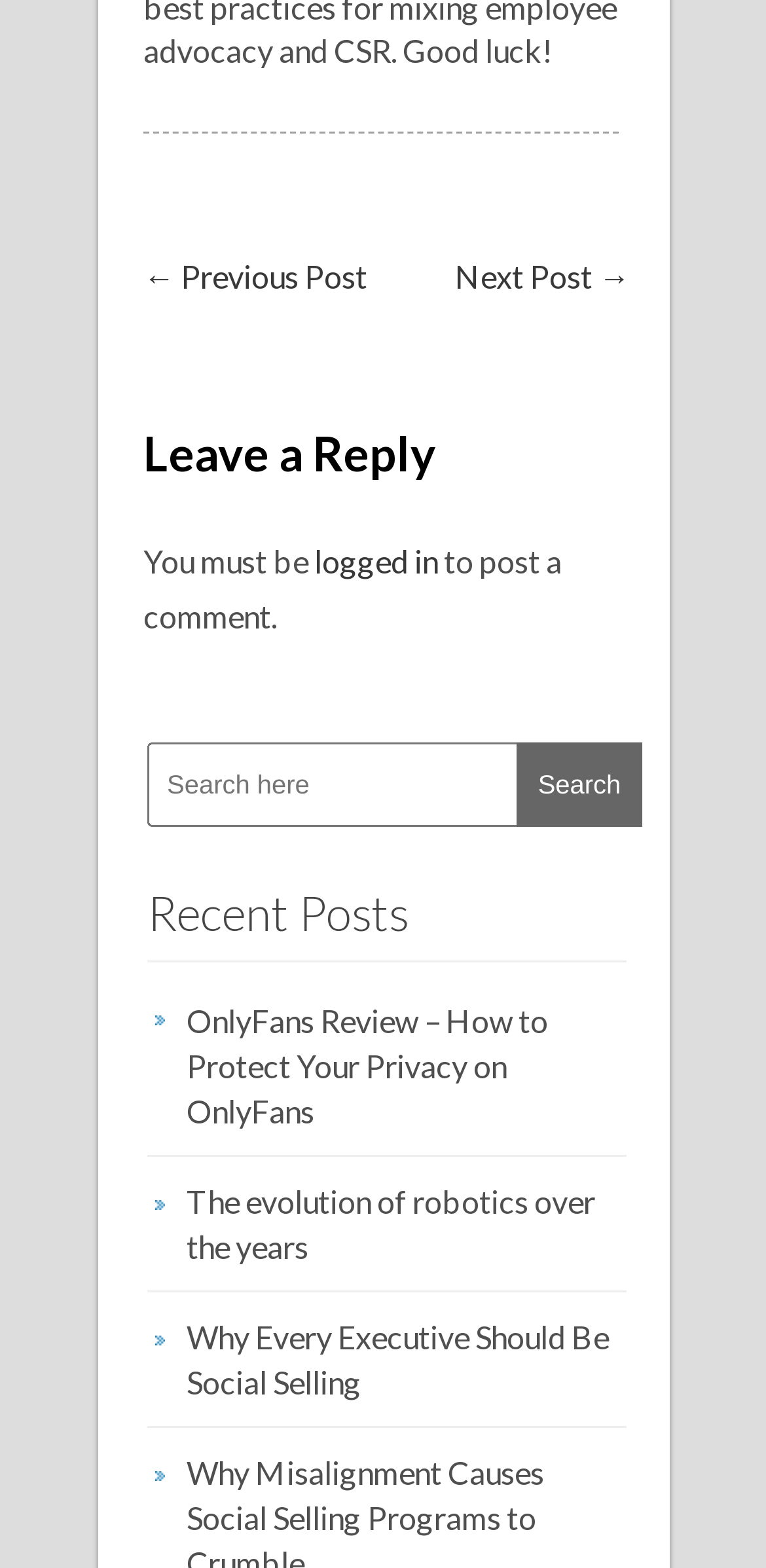Please determine the bounding box coordinates of the area that needs to be clicked to complete this task: 'Go to the previous post'. The coordinates must be four float numbers between 0 and 1, formatted as [left, top, right, bottom].

[0.187, 0.164, 0.479, 0.188]